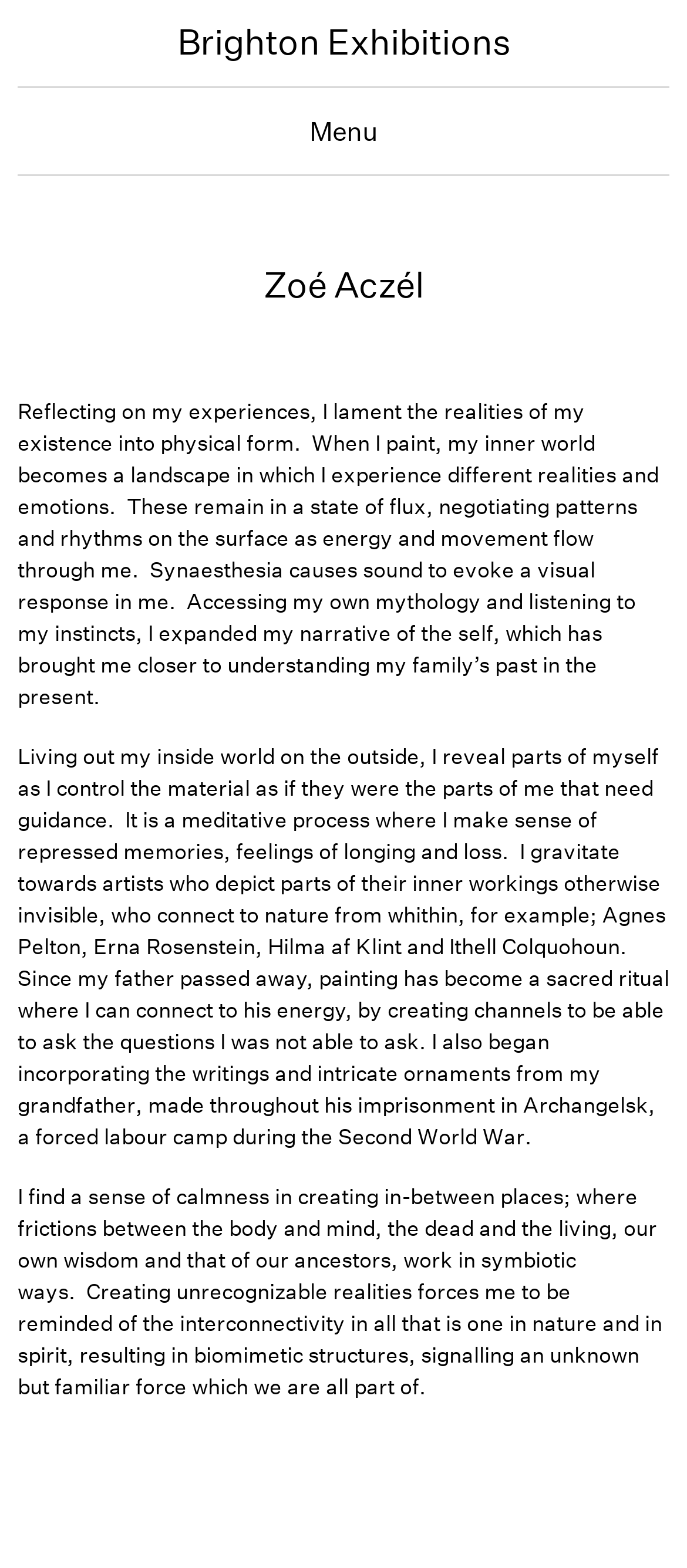What is the theme of the artist's work?
We need a detailed and meticulous answer to the question.

The theme of the artist's work can be inferred from the text 'When I paint, my inner world becomes a landscape in which I experience different realities and emotions.' which is located within the button 'Menu' and has a bounding box of [0.026, 0.253, 0.959, 0.454].